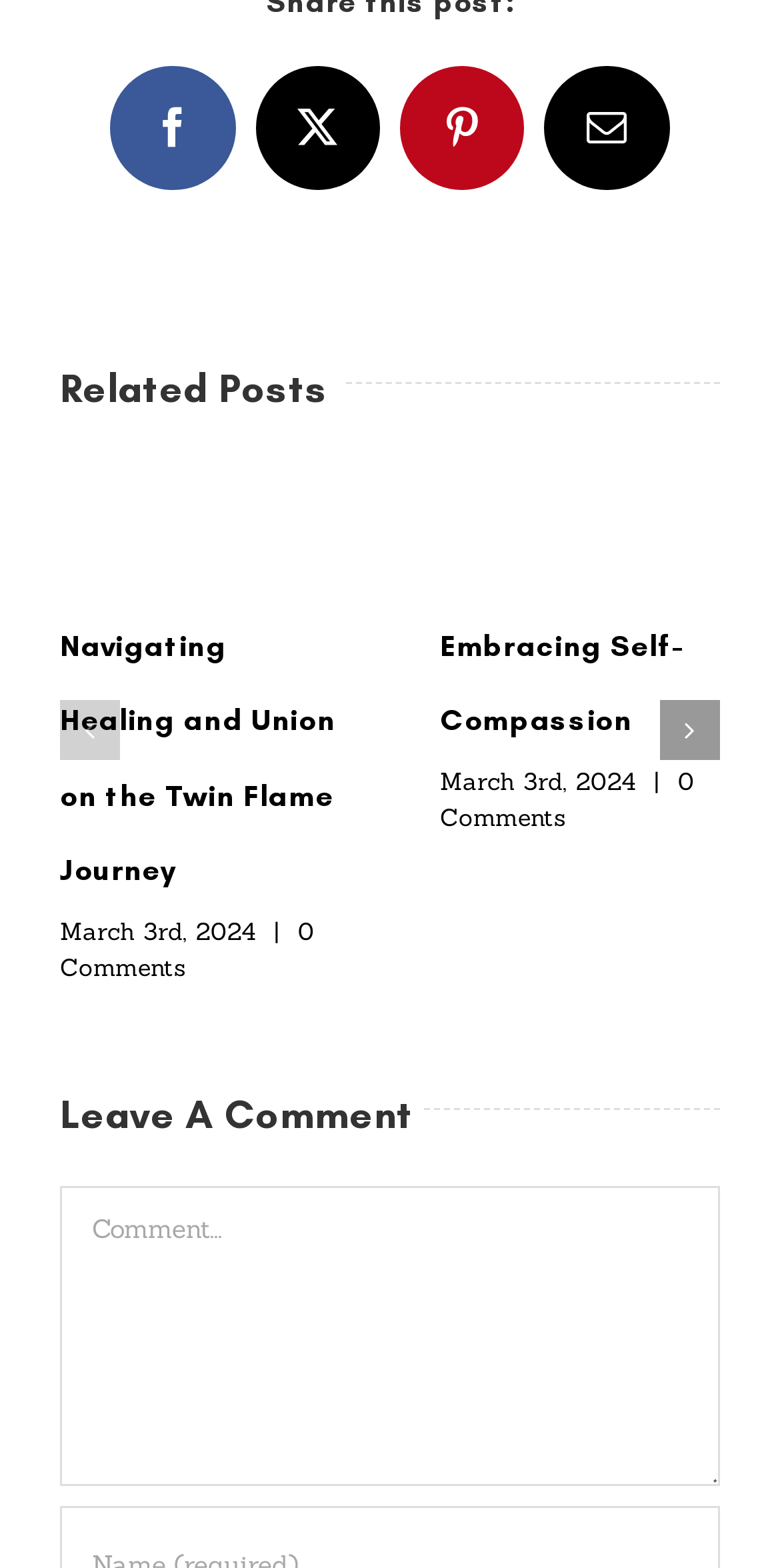What is the title of the first related post?
Please interpret the details in the image and answer the question thoroughly.

The first related post is titled 'Navigating Healing and Union on the Twin Flame Journey', which is indicated by the heading element inside the group element with the text '1 / 3'.